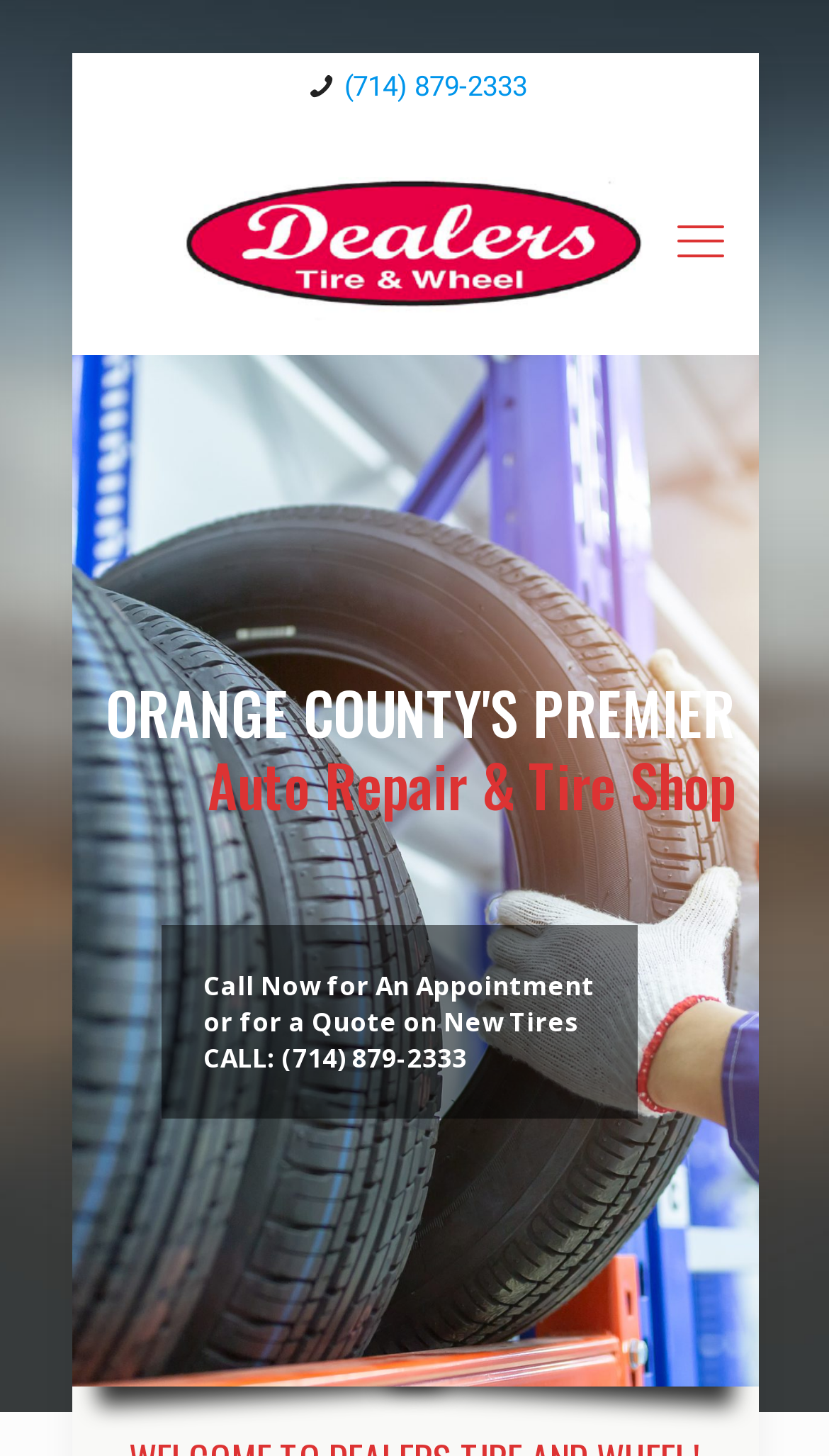Based on the image, please respond to the question with as much detail as possible:
What is the name of the auto repair and tire shop?

I found the name of the shop by looking at the Root Element which has the text 'Dealers Tire – Orange County Tire Dealer'.